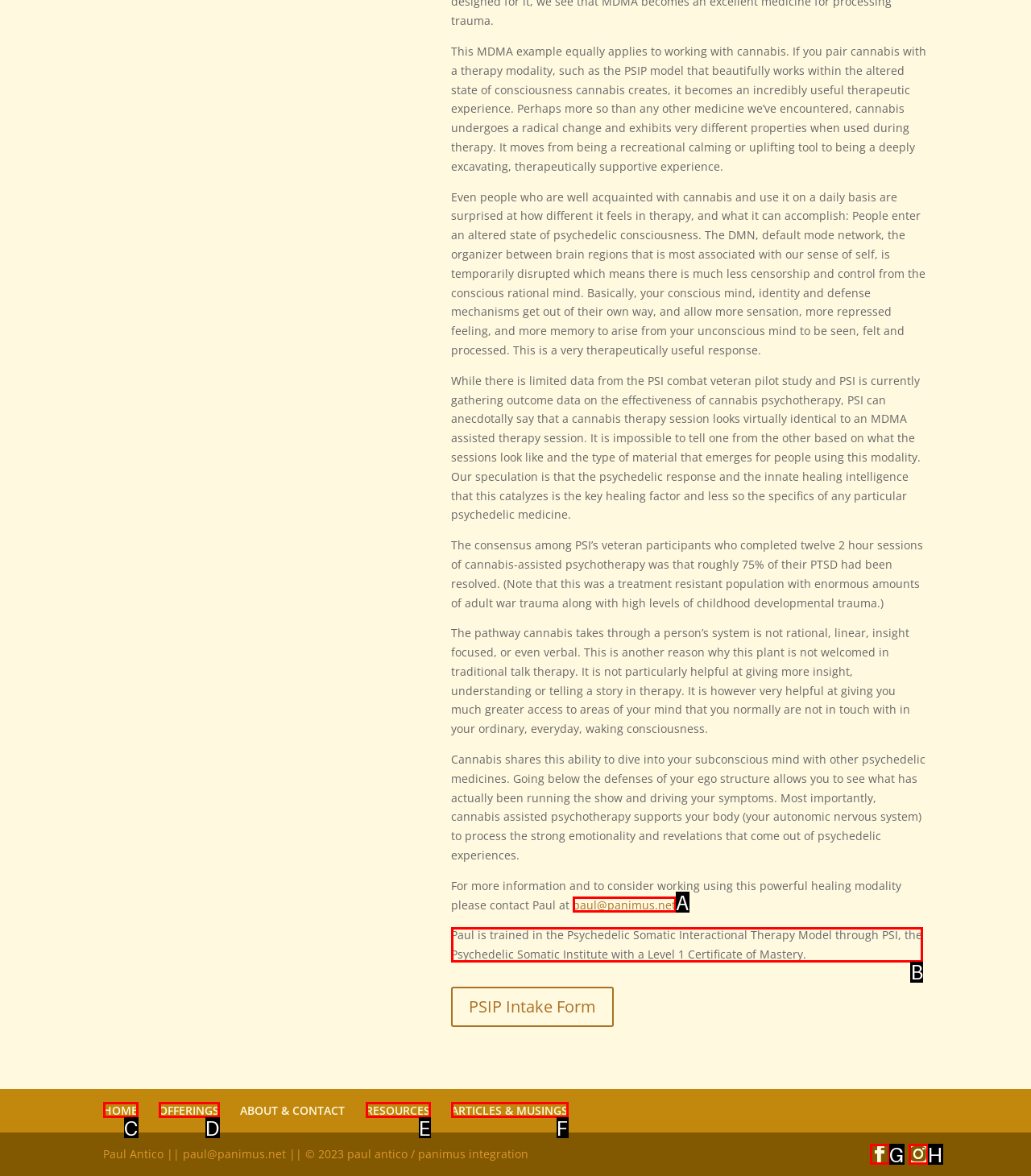Select the letter of the element you need to click to complete this task: Click on the 'JOIN' link
Answer using the letter from the specified choices.

None